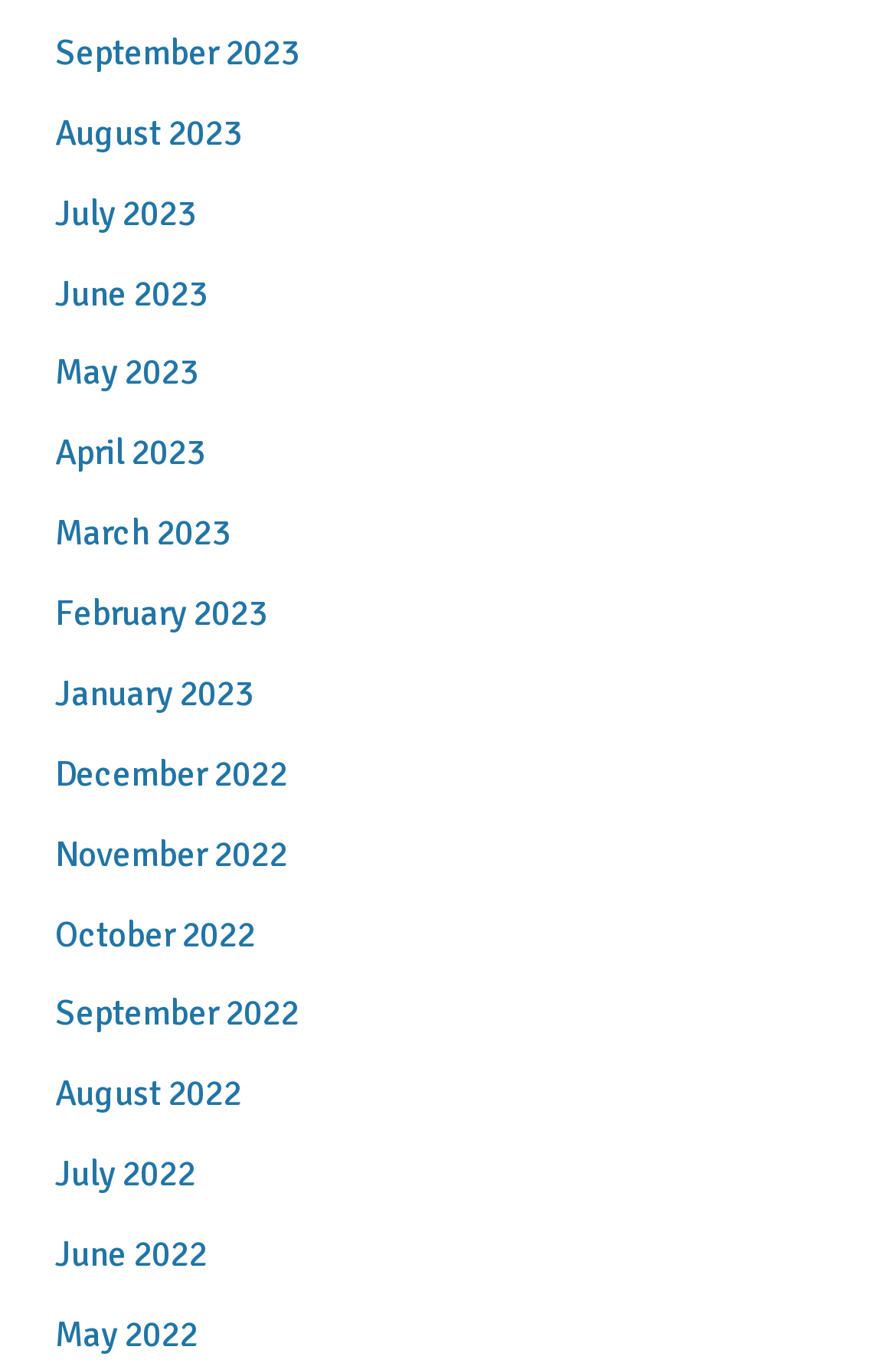What is the most recent month listed?
Examine the webpage screenshot and provide an in-depth answer to the question.

By examining the list of links, I can see that the most recent month listed is 'September 2023', which is the first link in the list.